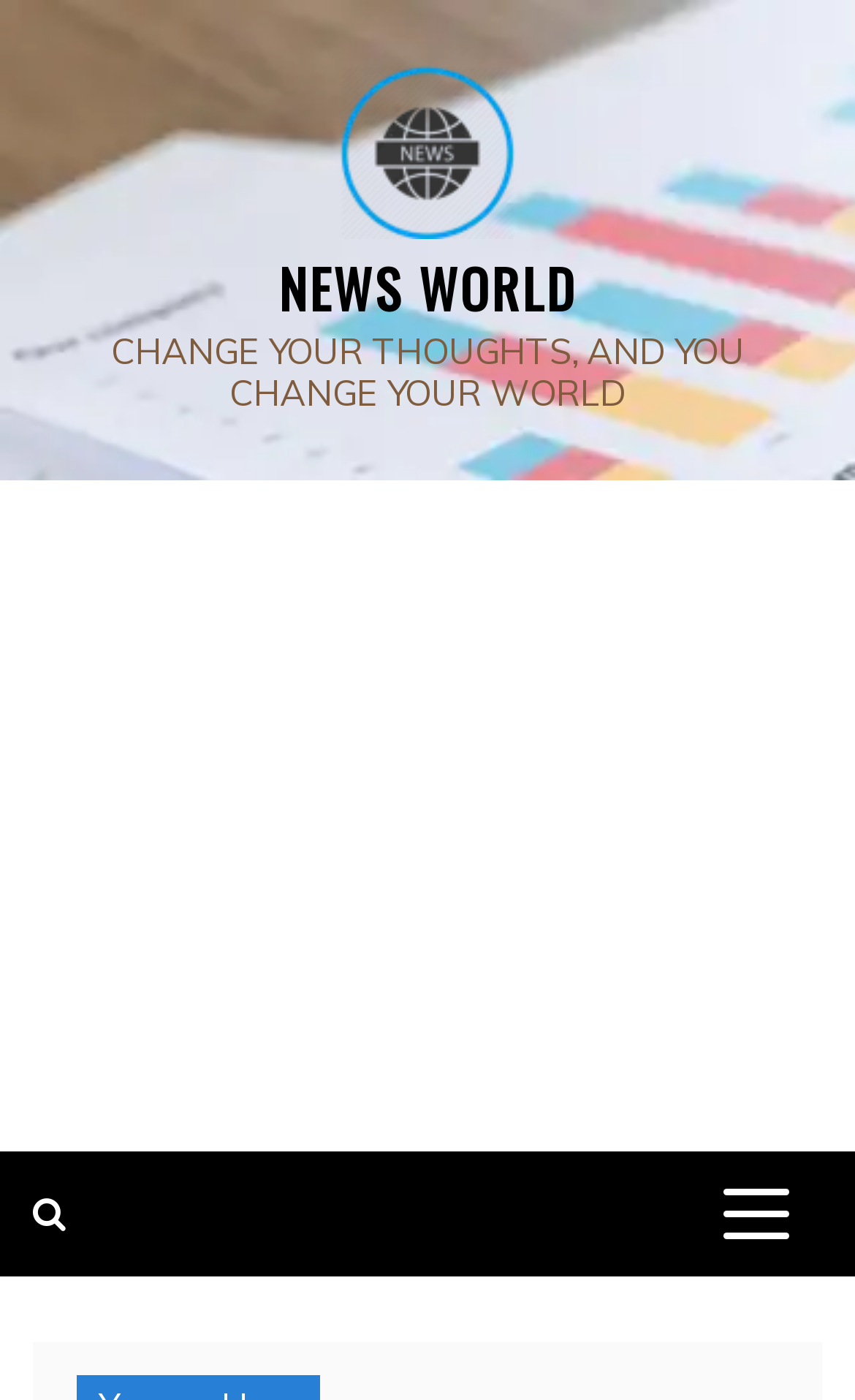Predict the bounding box of the UI element based on the description: "aria-label="Advertisement" name="aswift_3" title="Advertisement"". The coordinates should be four float numbers between 0 and 1, formatted as [left, top, right, bottom].

[0.0, 0.359, 1.0, 0.807]